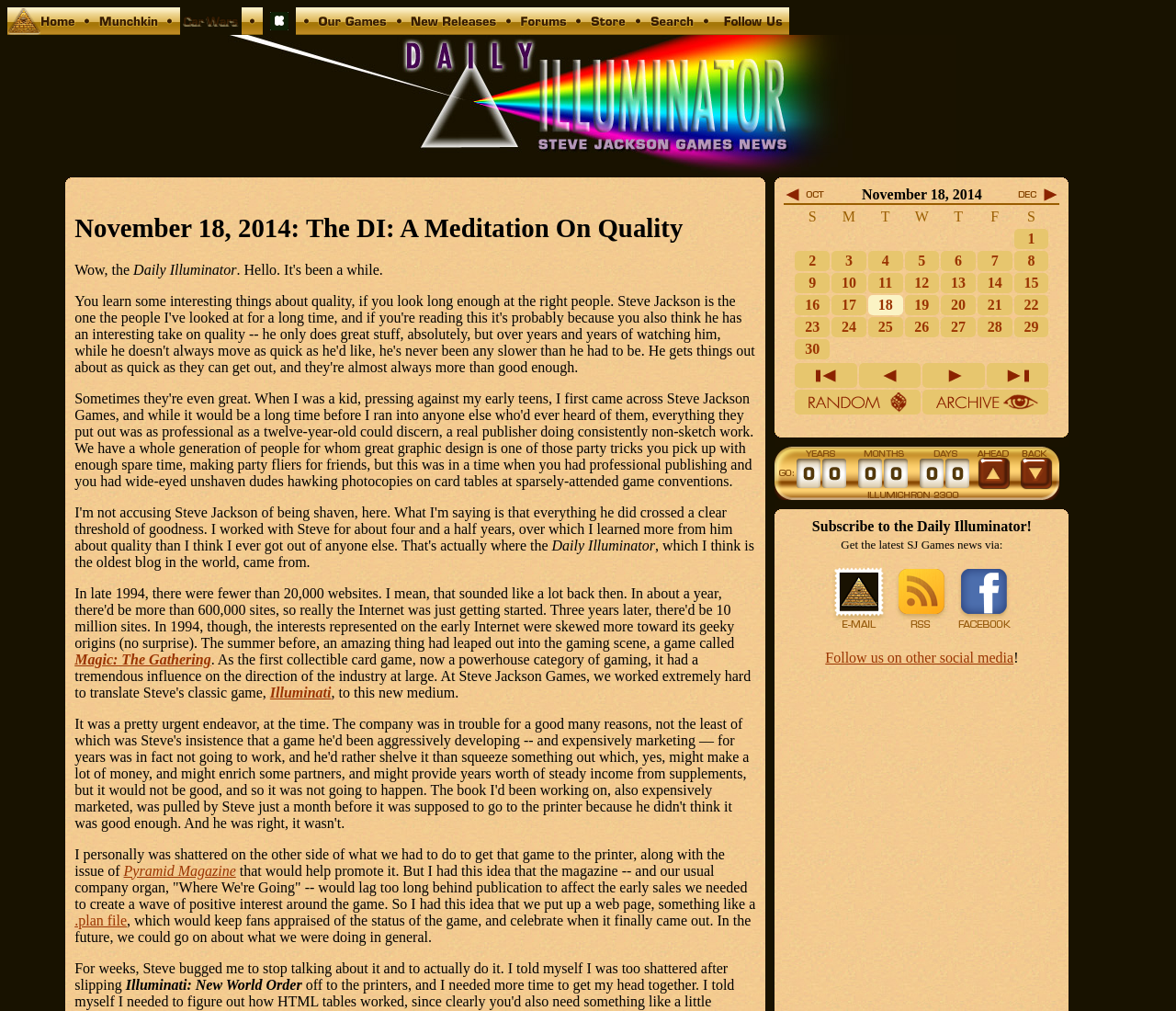What is the purpose of the table on the webpage?
Look at the image and answer the question with a single word or phrase.

To display a calendar